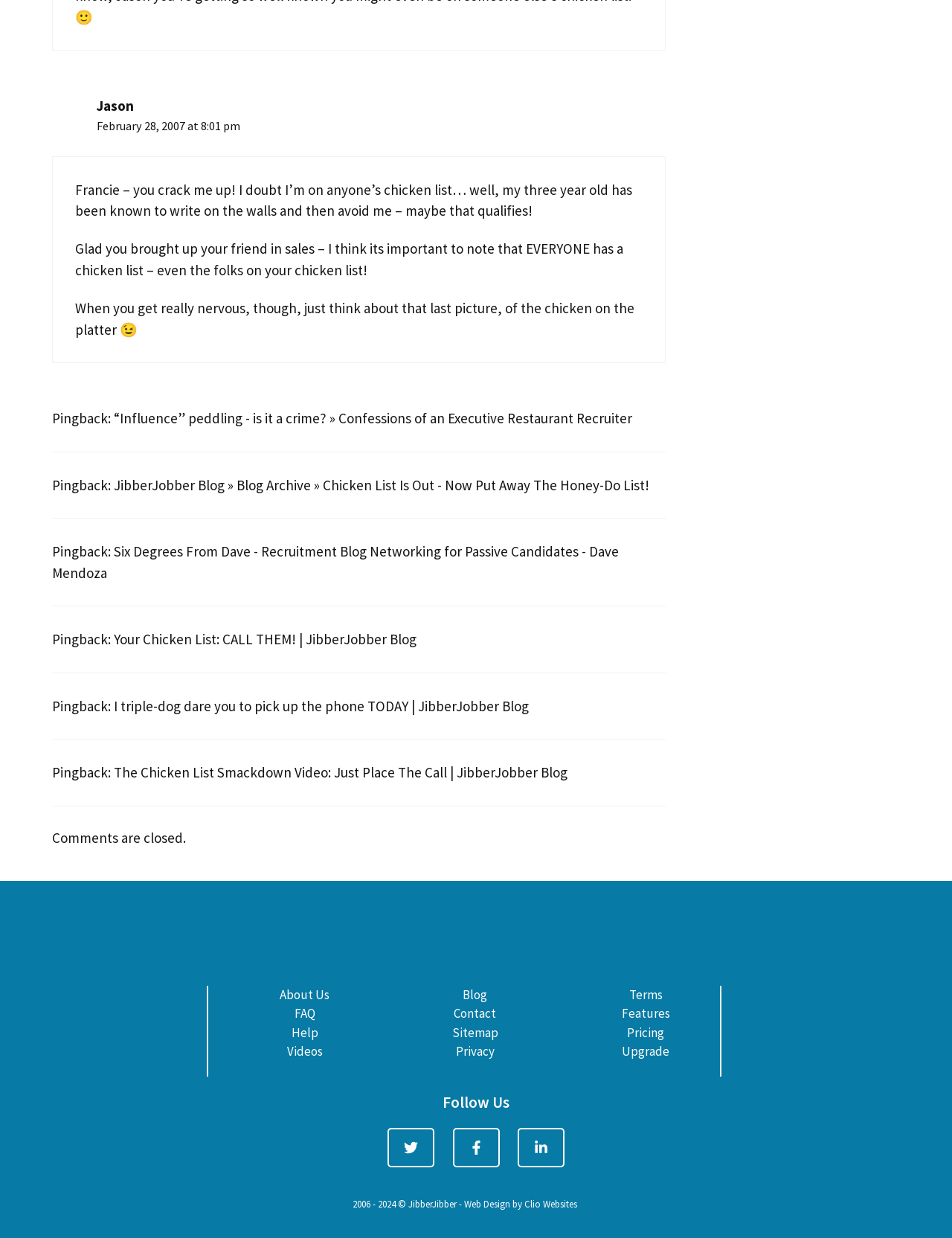What is the name of the blog?
Answer briefly with a single word or phrase based on the image.

JibberJobber Blog